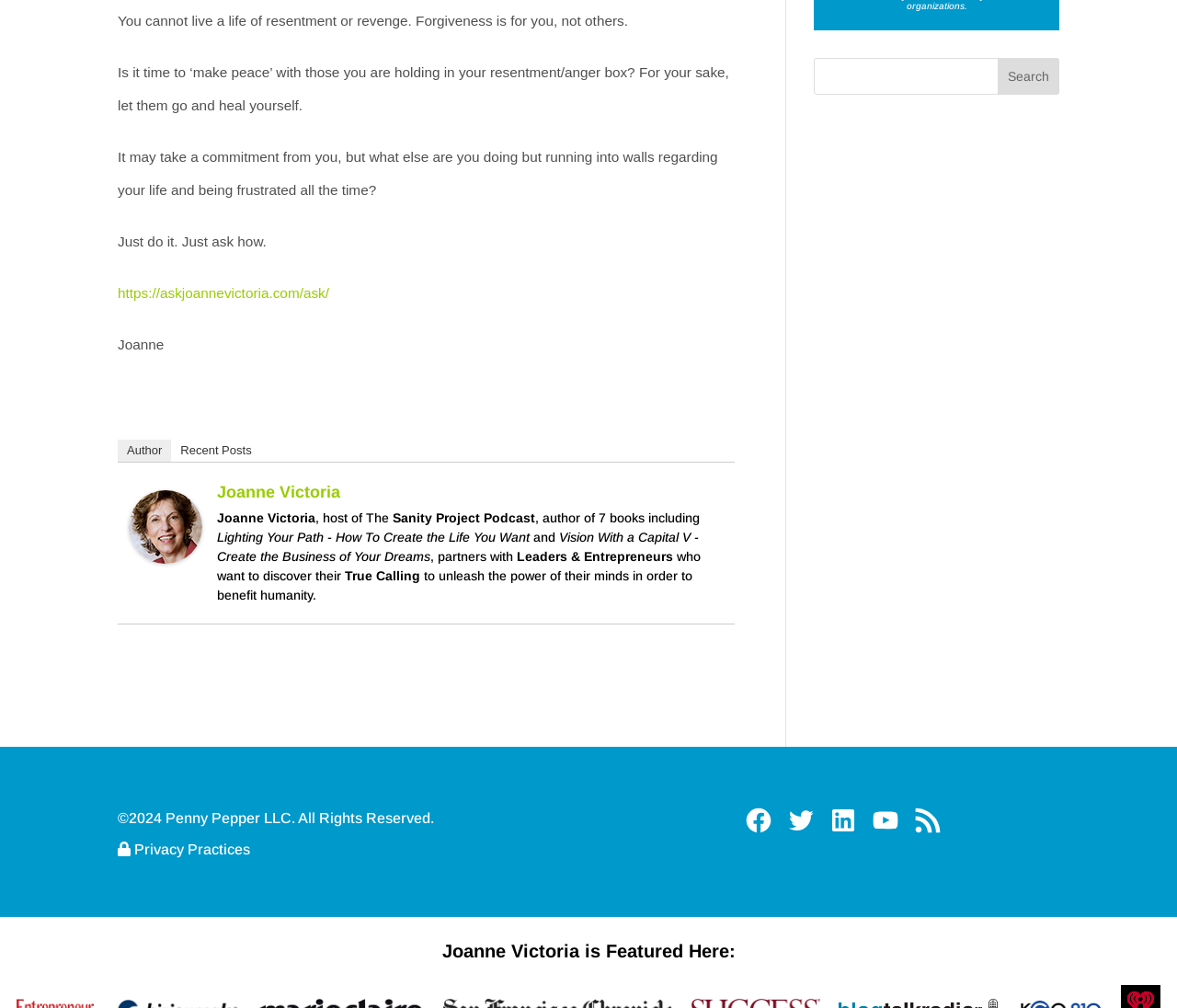Provide your answer in a single word or phrase: 
What is the purpose of Joanne Victoria's work?

to benefit humanity